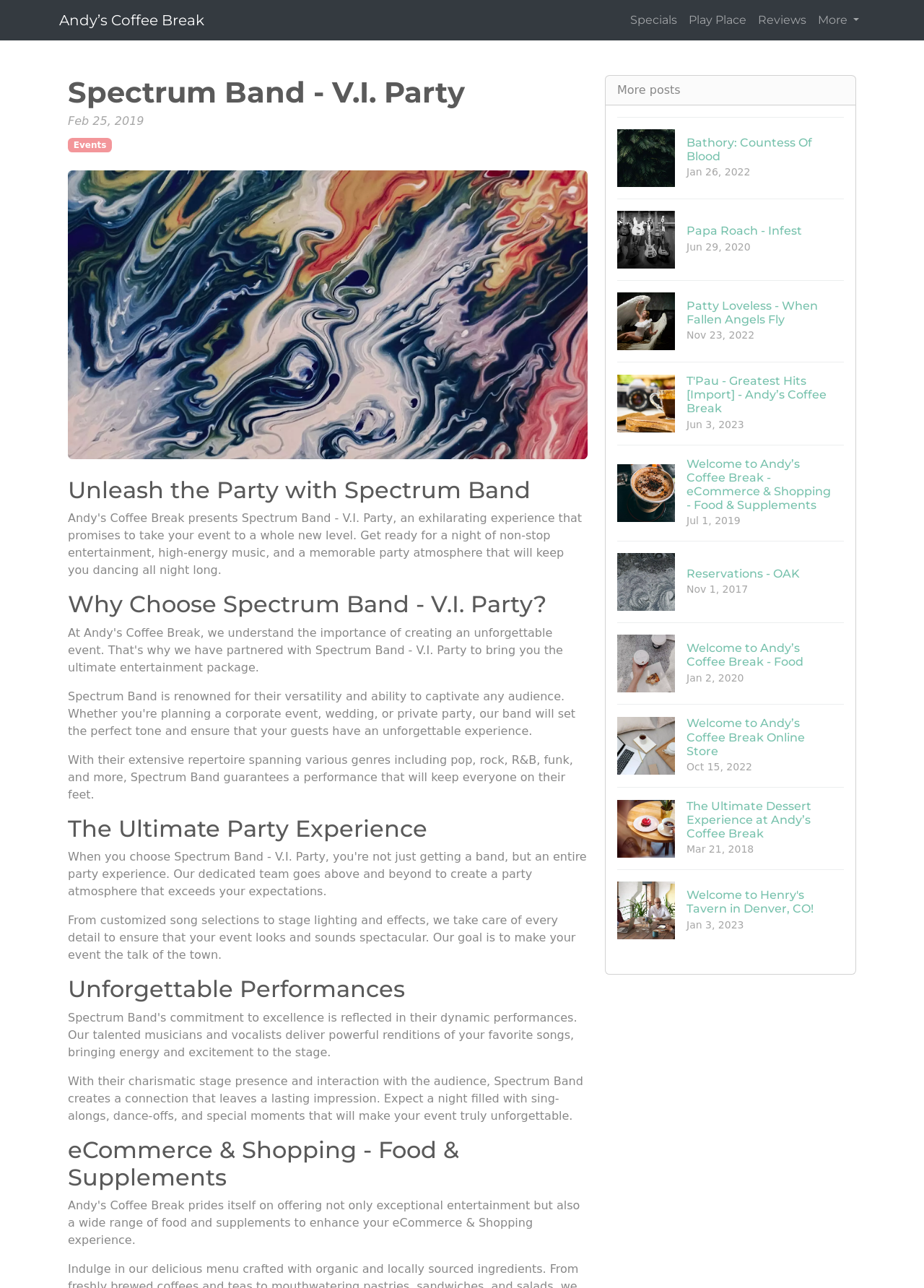Determine the bounding box coordinates of the target area to click to execute the following instruction: "Explore 'Play Place'."

[0.739, 0.004, 0.814, 0.027]